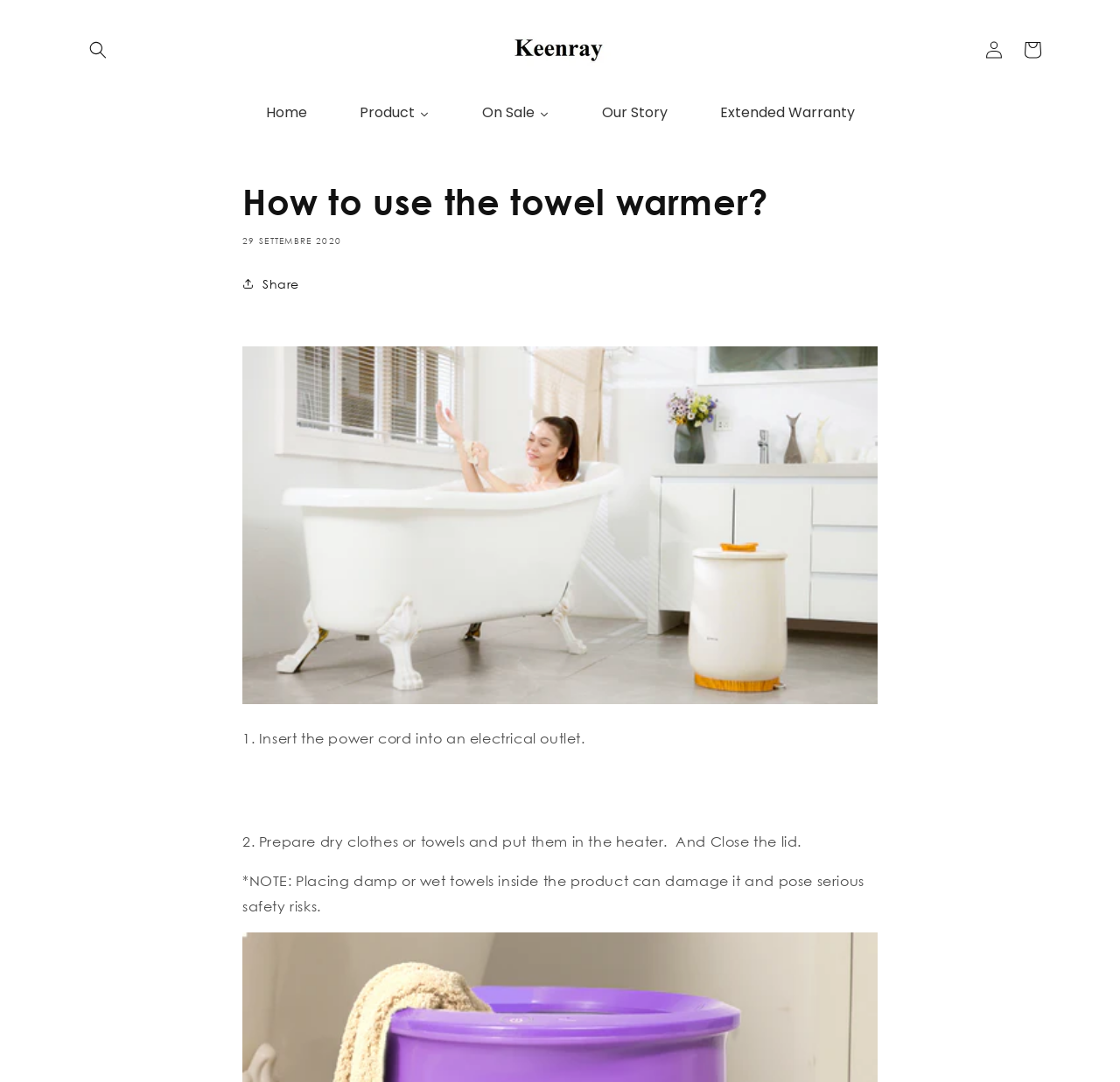What is the warning related to using the towel warmer?
Look at the image and respond with a single word or a short phrase.

Placing damp or wet towels